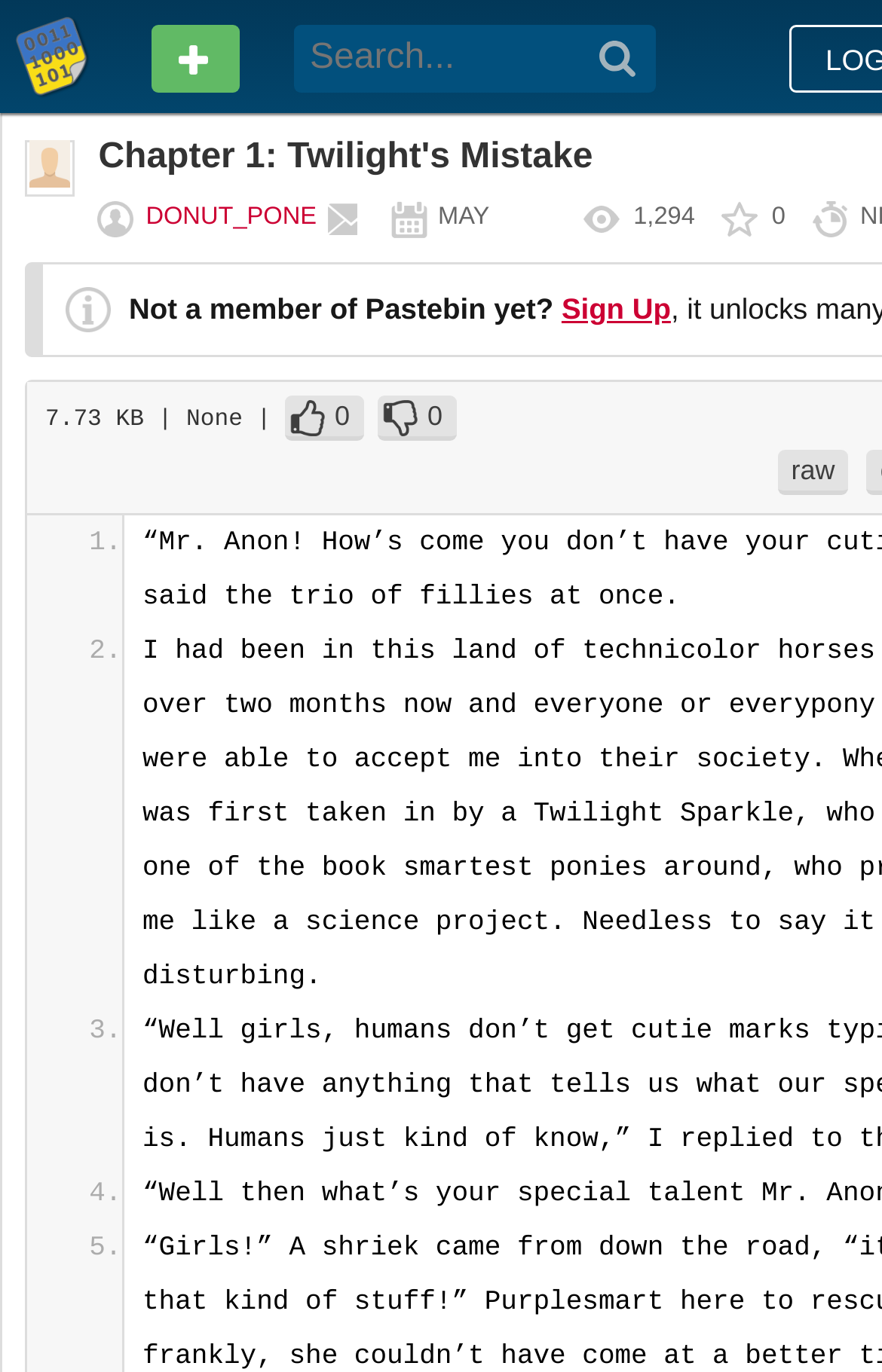What is the name of the paste tool?
Use the image to give a comprehensive and detailed response to the question.

The name of the paste tool can be found in the top-left corner of the webpage, where it says 'PASTEBIN' in a link format.